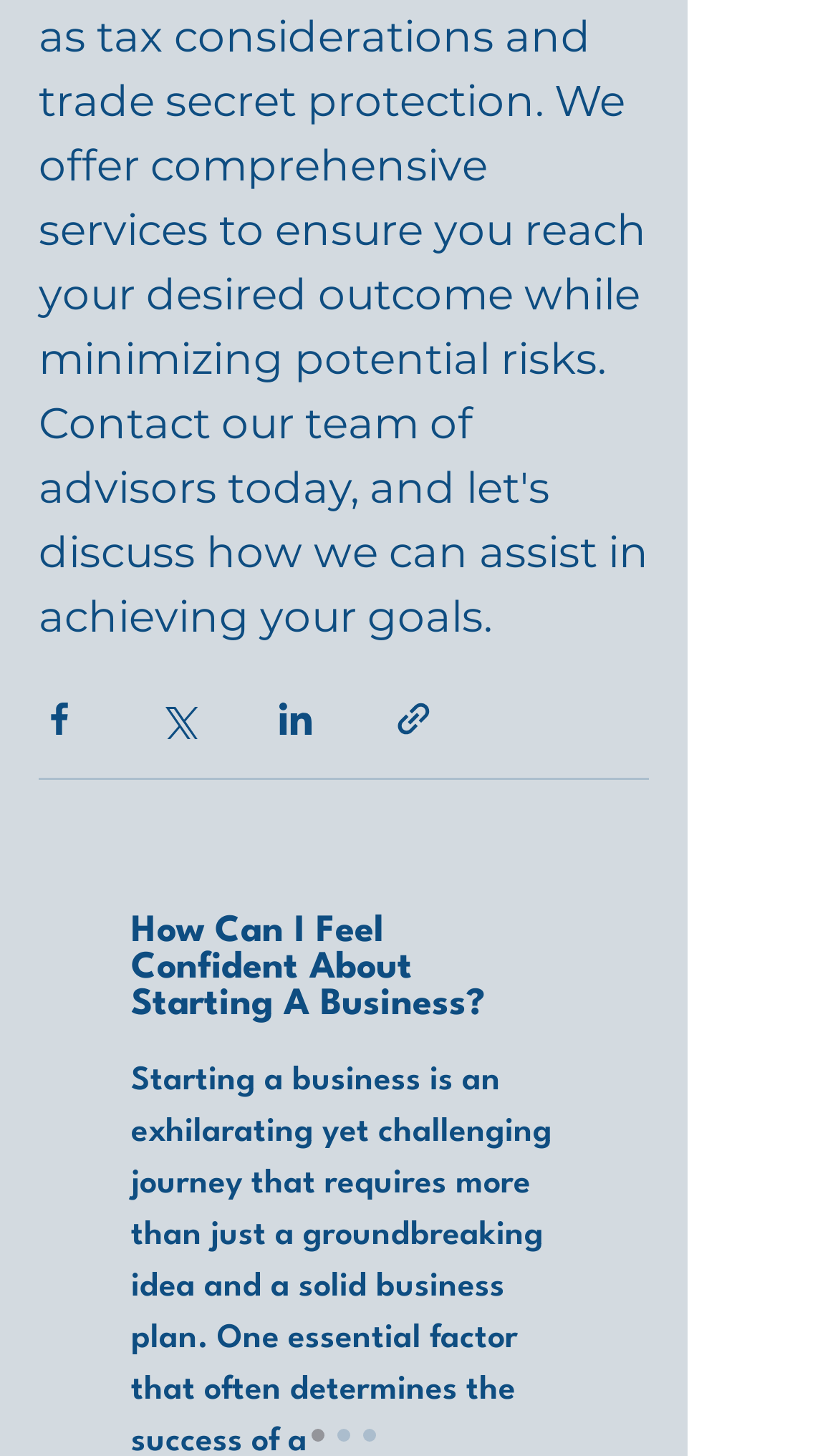Please provide a comprehensive response to the question below by analyzing the image: 
Is the article visible on the webpage?

I checked the 'hidden' attribute of the article element, which is set to 'True'. This indicates that the article is not visible on the webpage.